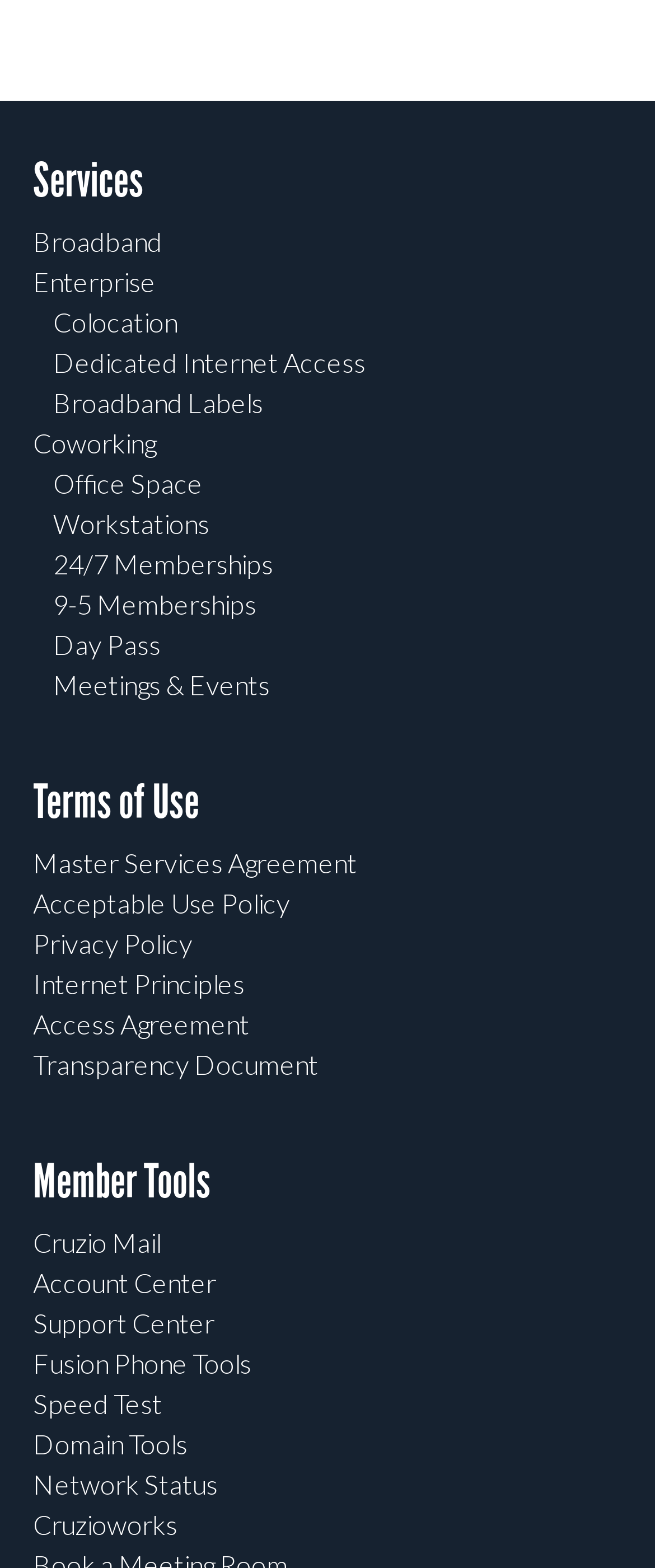How many links are there in total on the webpage?
Look at the image and answer the question using a single word or phrase.

25